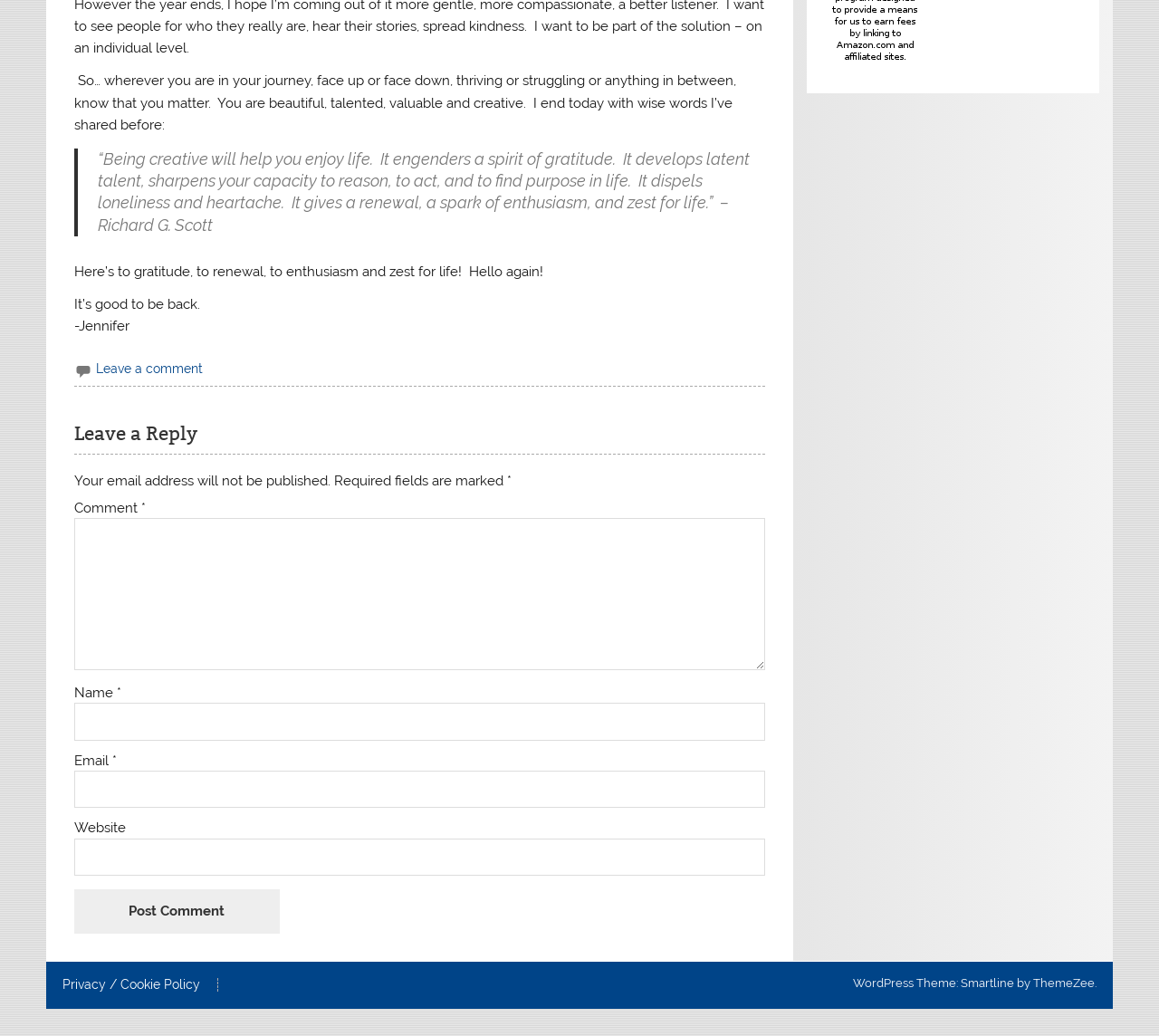What is the quote about in the blockquote?
Please interpret the details in the image and answer the question thoroughly.

The blockquote contains a quote from Richard G. Scott, which talks about the benefits of being creative, such as enjoying life, developing latent talent, and finding purpose.